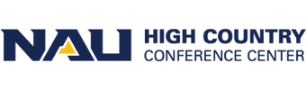What shape is the graphic in the logo?
Using the image as a reference, deliver a detailed and thorough answer to the question.

The logo features a distinctive blue and yellow triangular graphic, which suggests that the shape of the graphic in the logo is triangular.